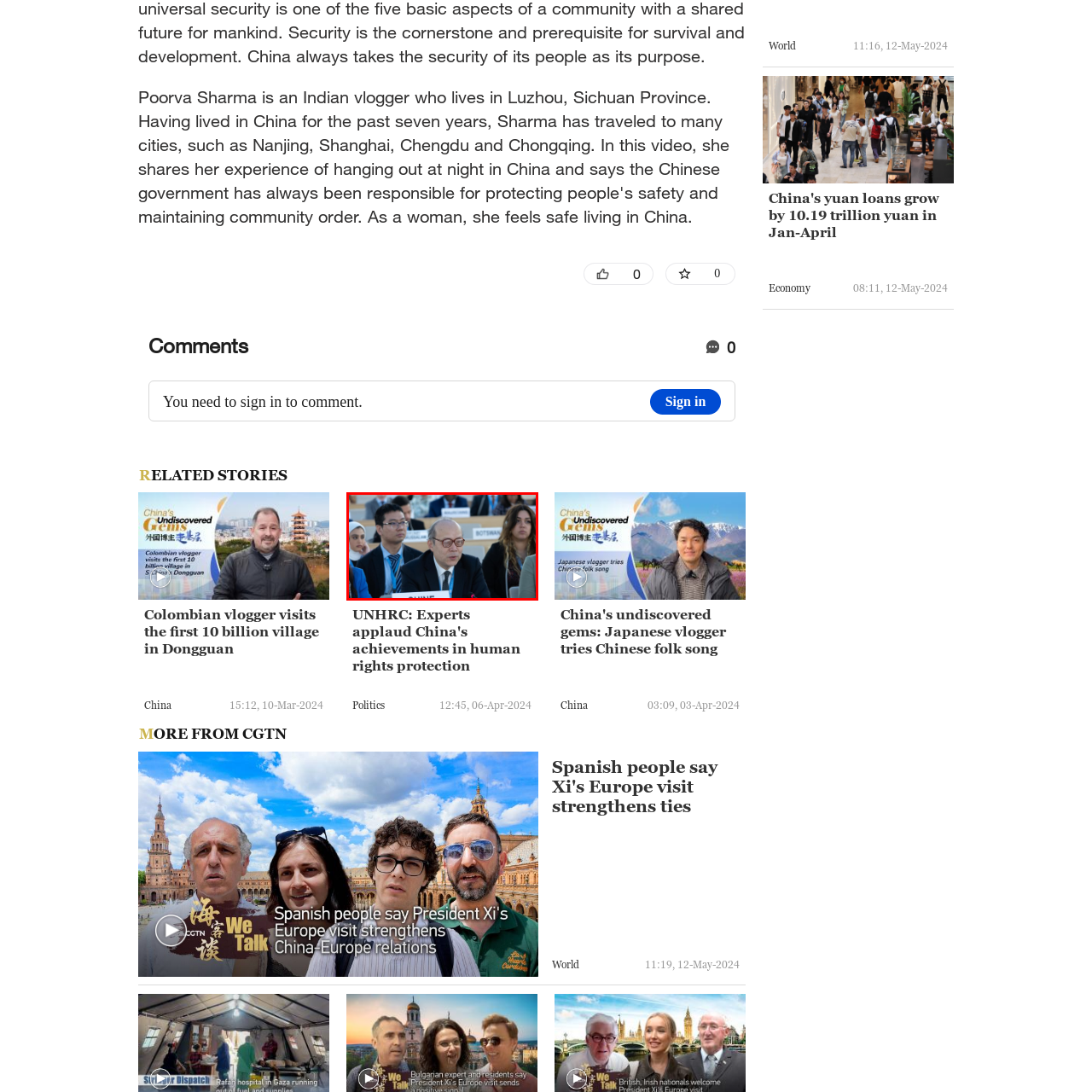Give a detailed account of the scene depicted in the image inside the red rectangle.

In this image, a group of delegates is seated at a conference, likely during a session of the United Nations Human Rights Council. The focus is on a man in the foreground, who appears to be speaking or actively engaged in discussion. He is wearing glasses and has a calm expression, suggesting he is addressing important issues. To his right, a woman with long hair and a thoughtful demeanor listens attentively. In the background, other delegates can be seen, indicating a diverse gathering with individuals from various backgrounds, showcasing the international character of the event. This setting reflects a significant gathering aimed at promoting dialogue and cooperation on human rights matters globally.